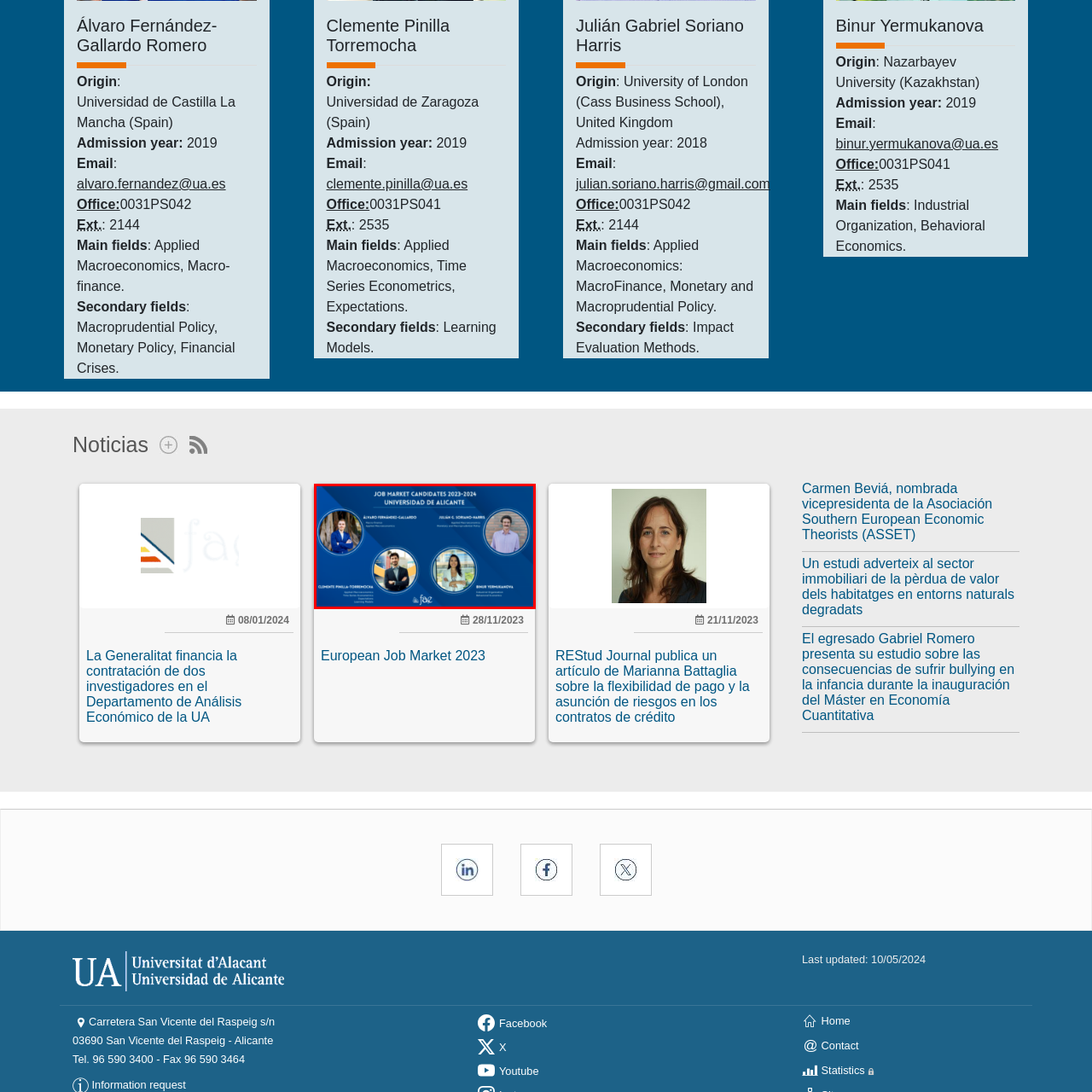What is Binur Yermukanova's field of expertise?
Review the image marked by the red bounding box and deliver a detailed response to the question.

The image features four candidates, including Binur Yermukanova, whose fields include Industrial Organization and Behavioral Economics.